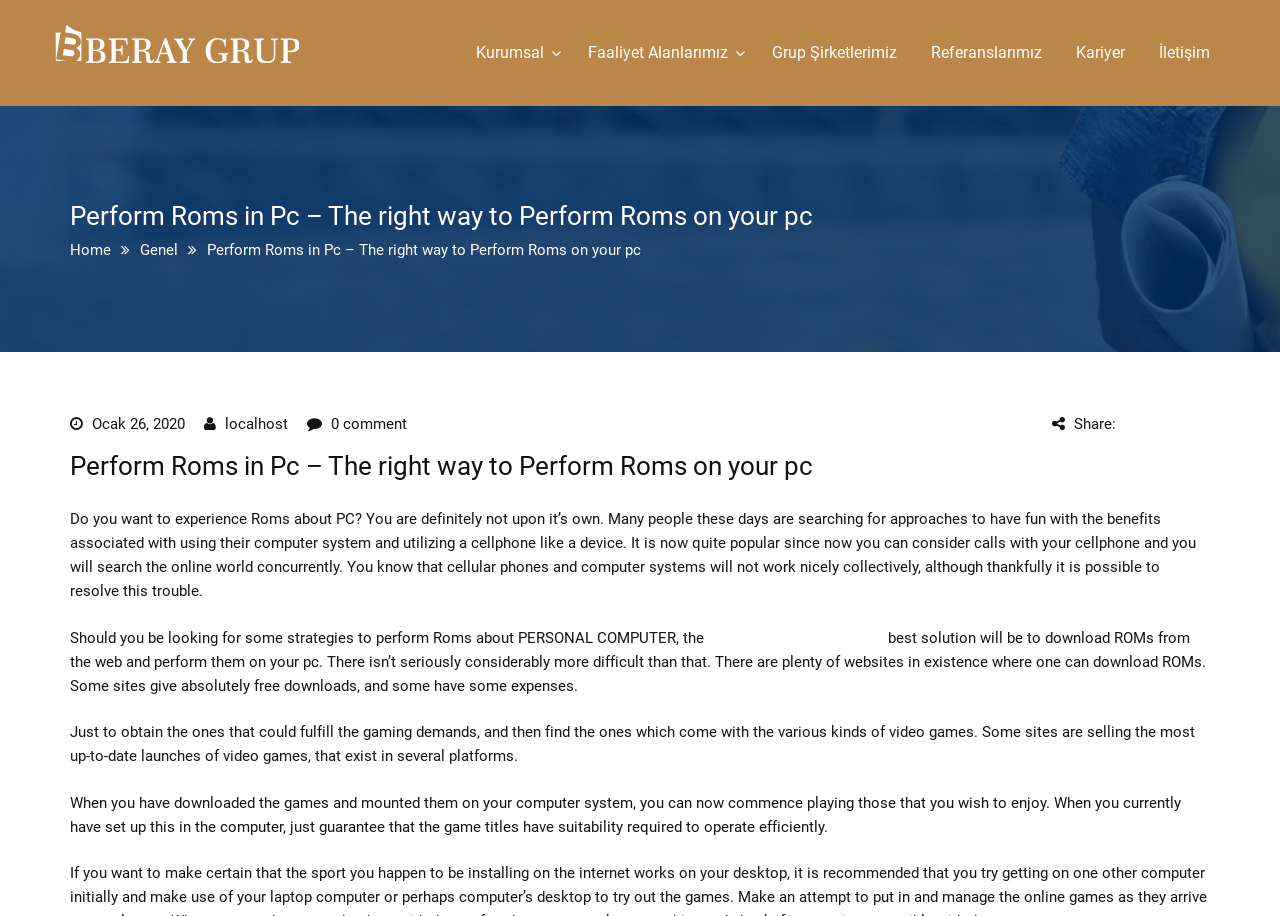Please provide the bounding box coordinates for the element that needs to be clicked to perform the instruction: "Click on the 'Kurumsal' link". The coordinates must consist of four float numbers between 0 and 1, formatted as [left, top, right, bottom].

[0.372, 0.0, 0.425, 0.116]